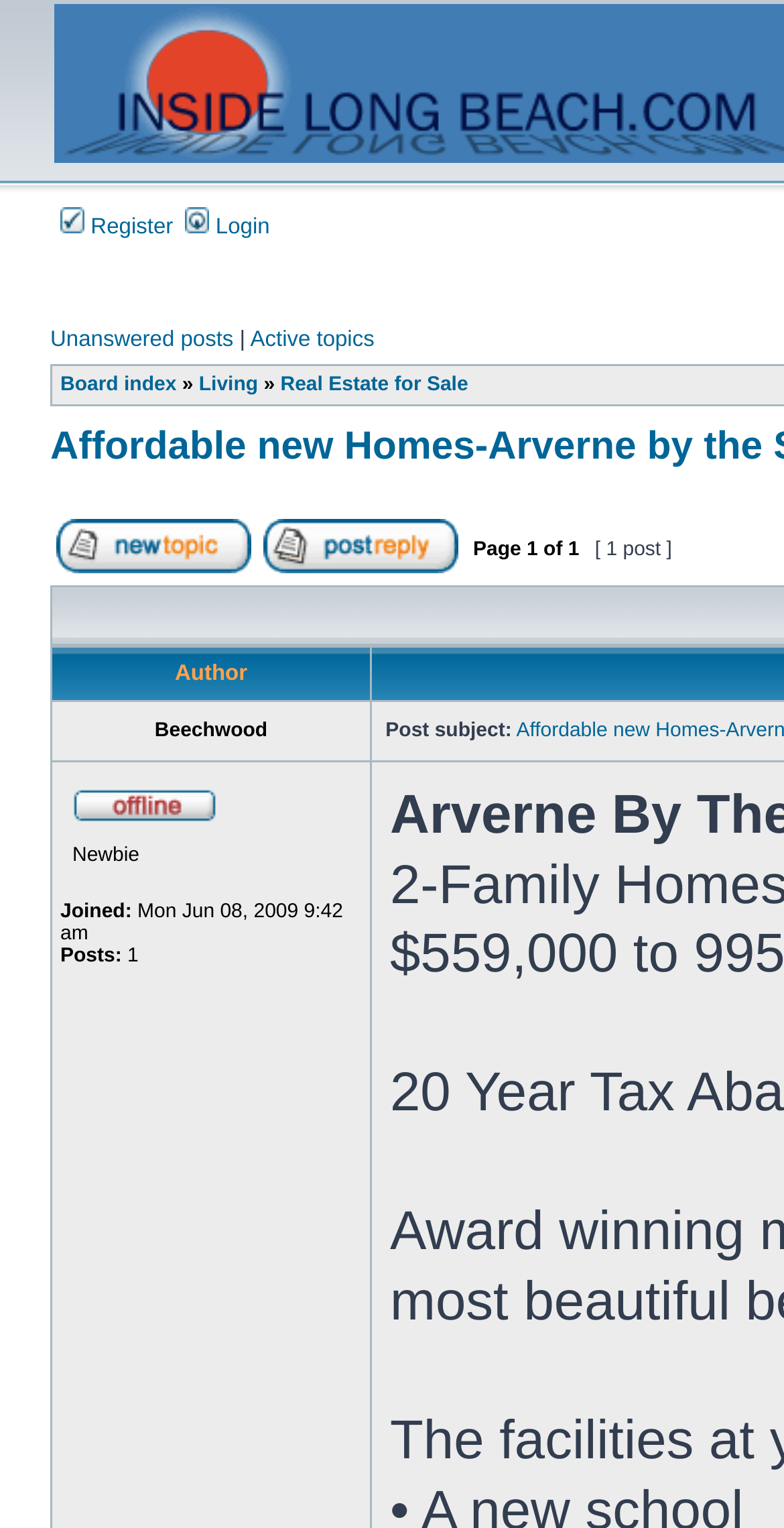Could you locate the bounding box coordinates for the section that should be clicked to accomplish this task: "View unanswered posts".

[0.064, 0.215, 0.298, 0.23]